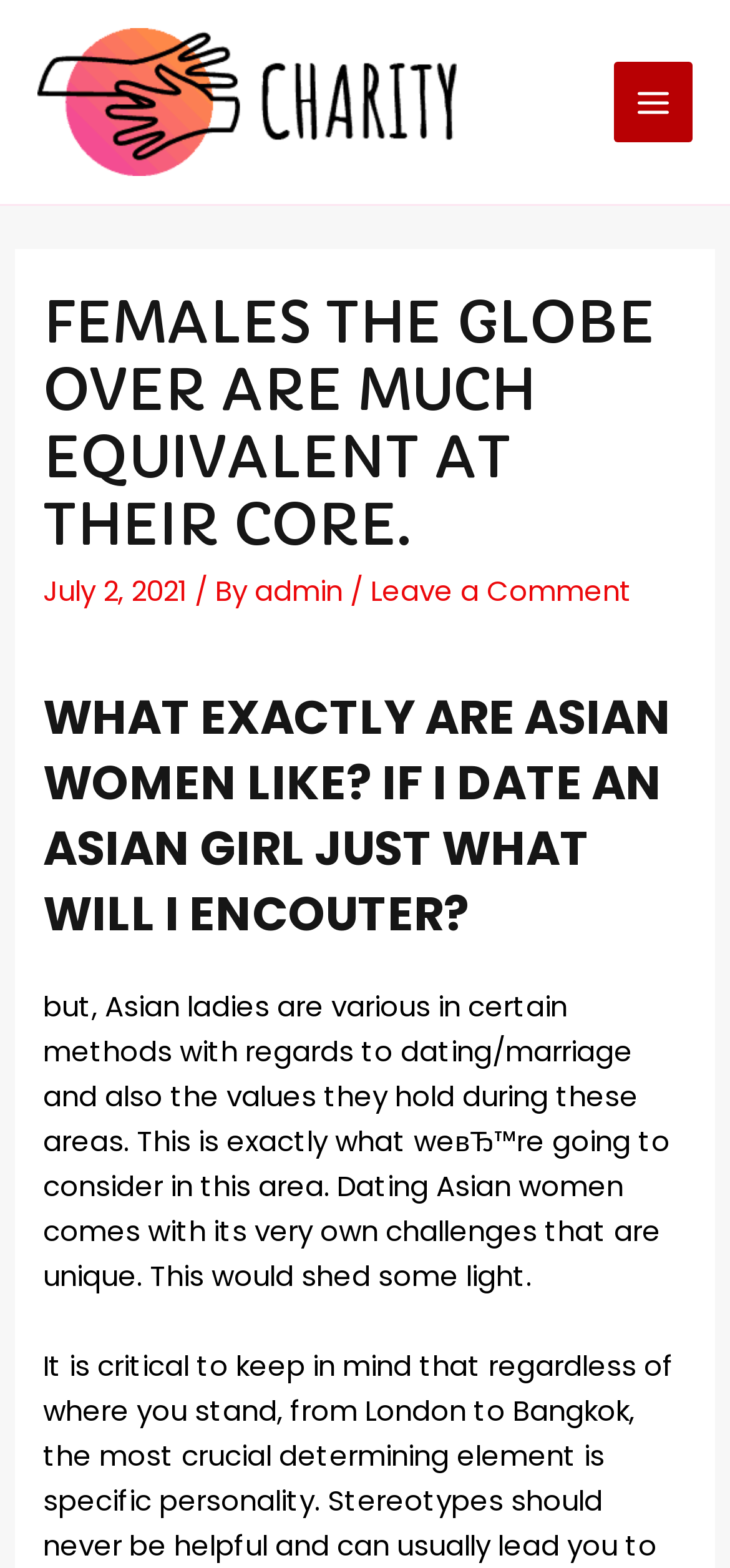Identify the bounding box for the described UI element. Provide the coordinates in (top-left x, top-left y, bottom-right x, bottom-right y) format with values ranging from 0 to 1: admin

[0.349, 0.365, 0.48, 0.39]